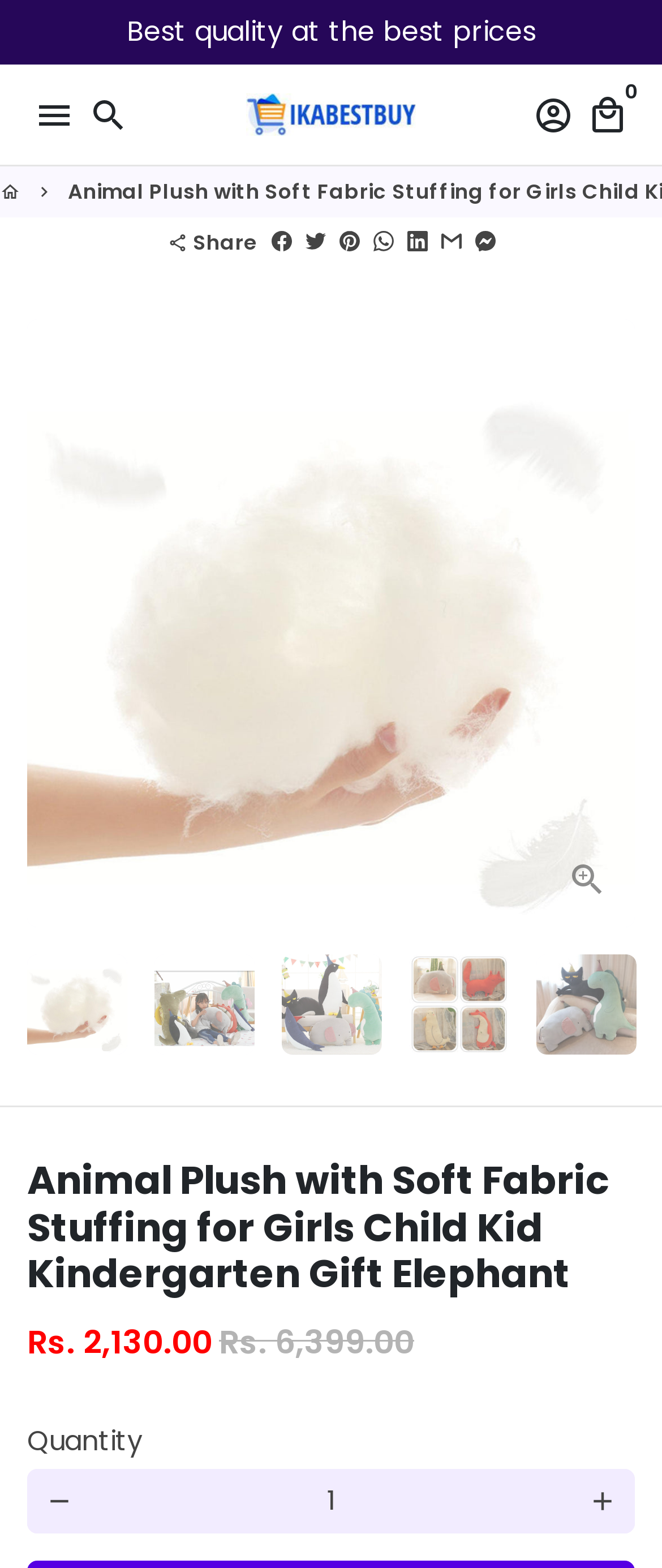Find the bounding box coordinates of the area to click in order to follow the instruction: "View cart".

[0.877, 0.056, 0.959, 0.09]